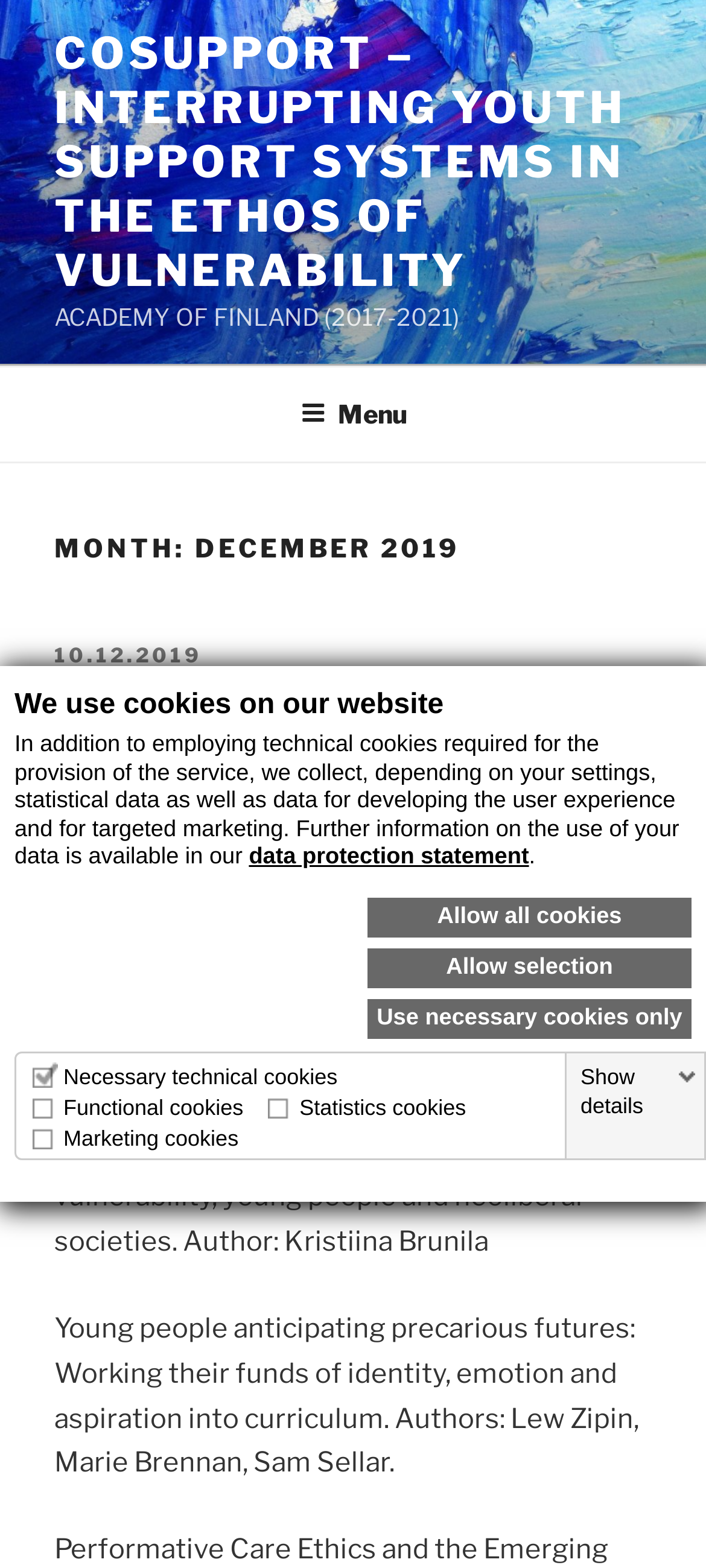Determine the bounding box coordinates of the target area to click to execute the following instruction: "Click the 'New article on hidden realities of integration policies' link."

[0.072, 0.434, 0.854, 0.494]